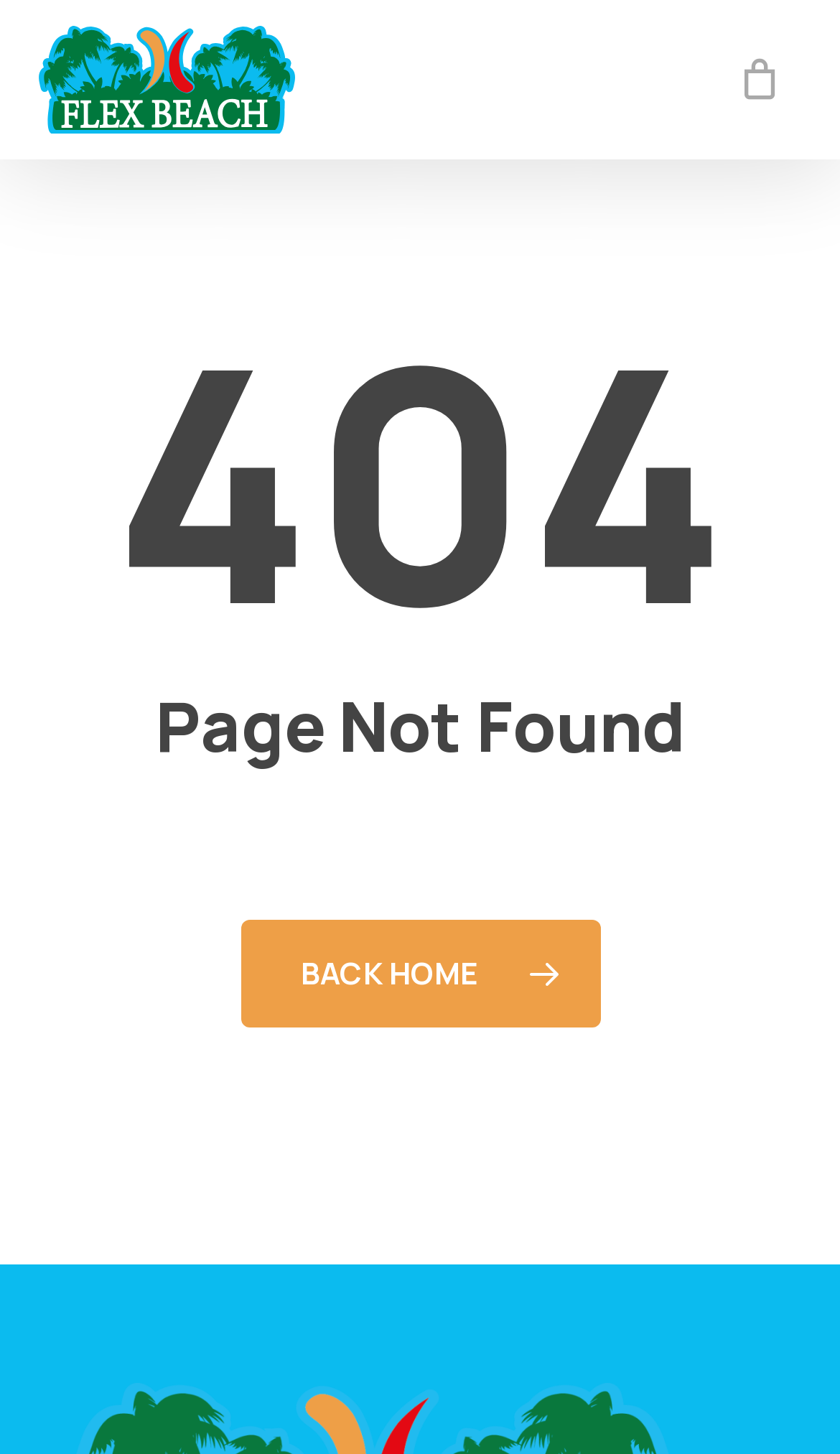How many images are on the top-left corner?
Look at the image and answer the question using a single word or phrase.

3